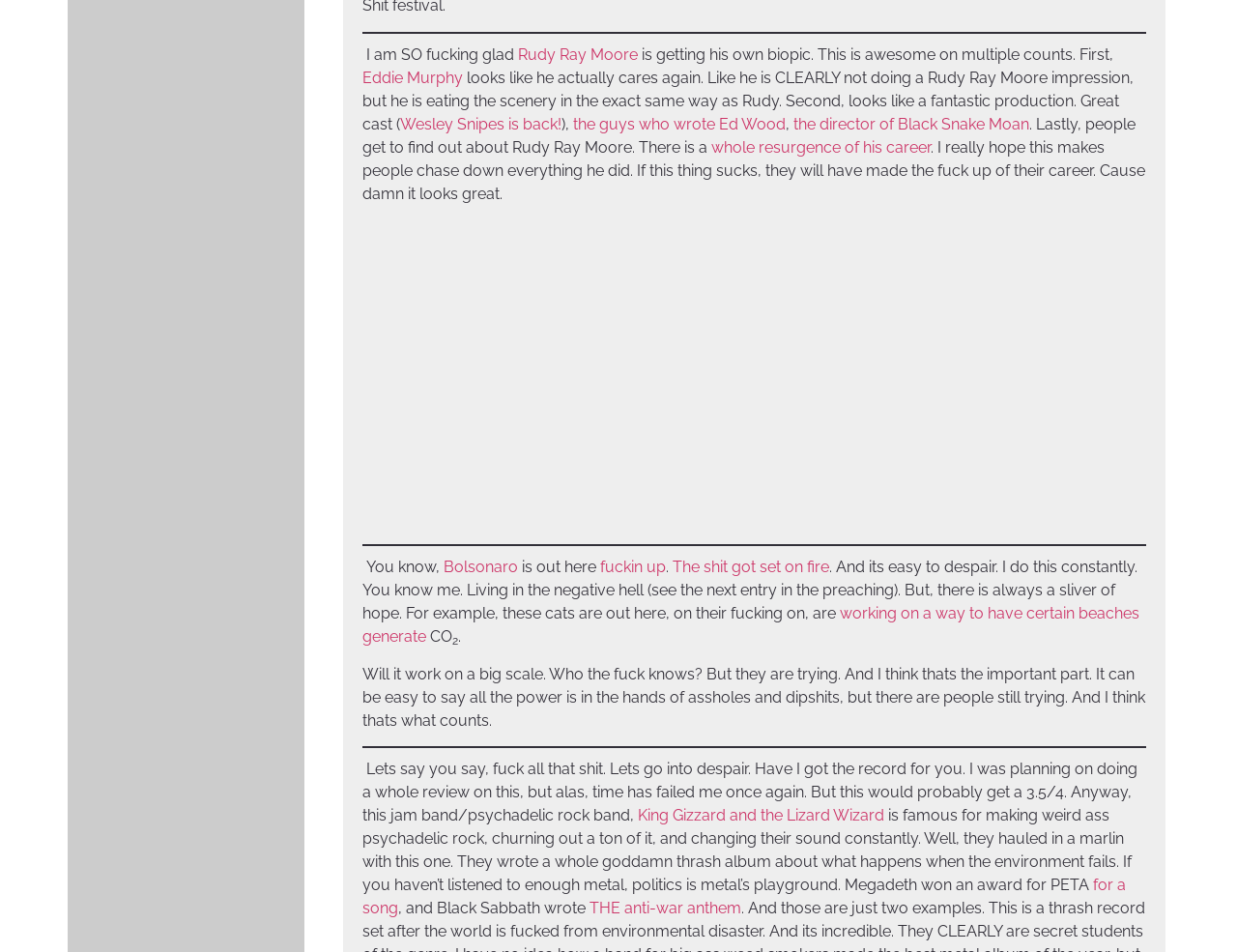Identify the bounding box of the HTML element described as: "whole resurgence of his career".

[0.575, 0.145, 0.752, 0.164]